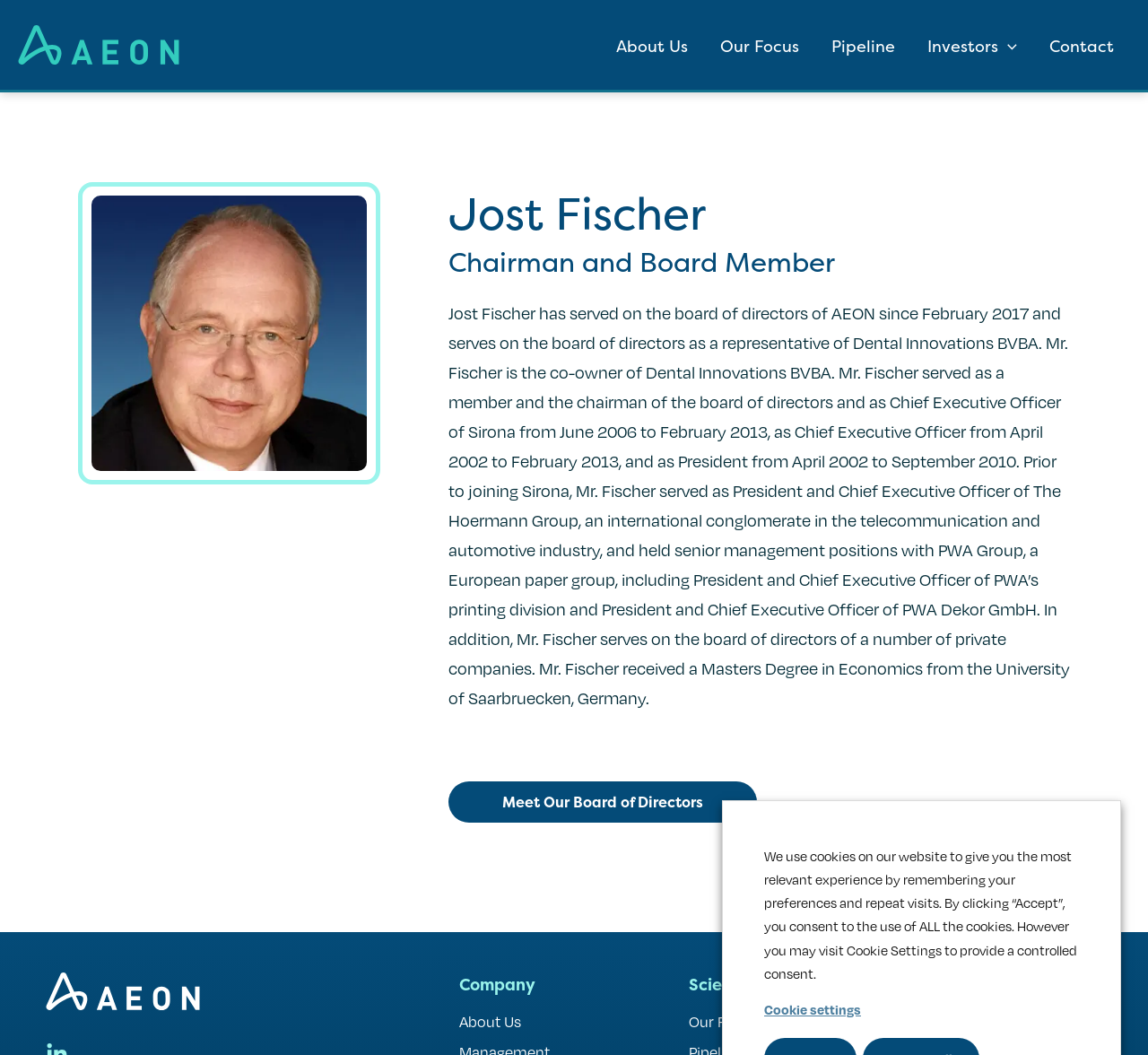Please identify the bounding box coordinates of the area that needs to be clicked to fulfill the following instruction: "Click the AEON Biopharma Logo."

[0.016, 0.029, 0.156, 0.051]